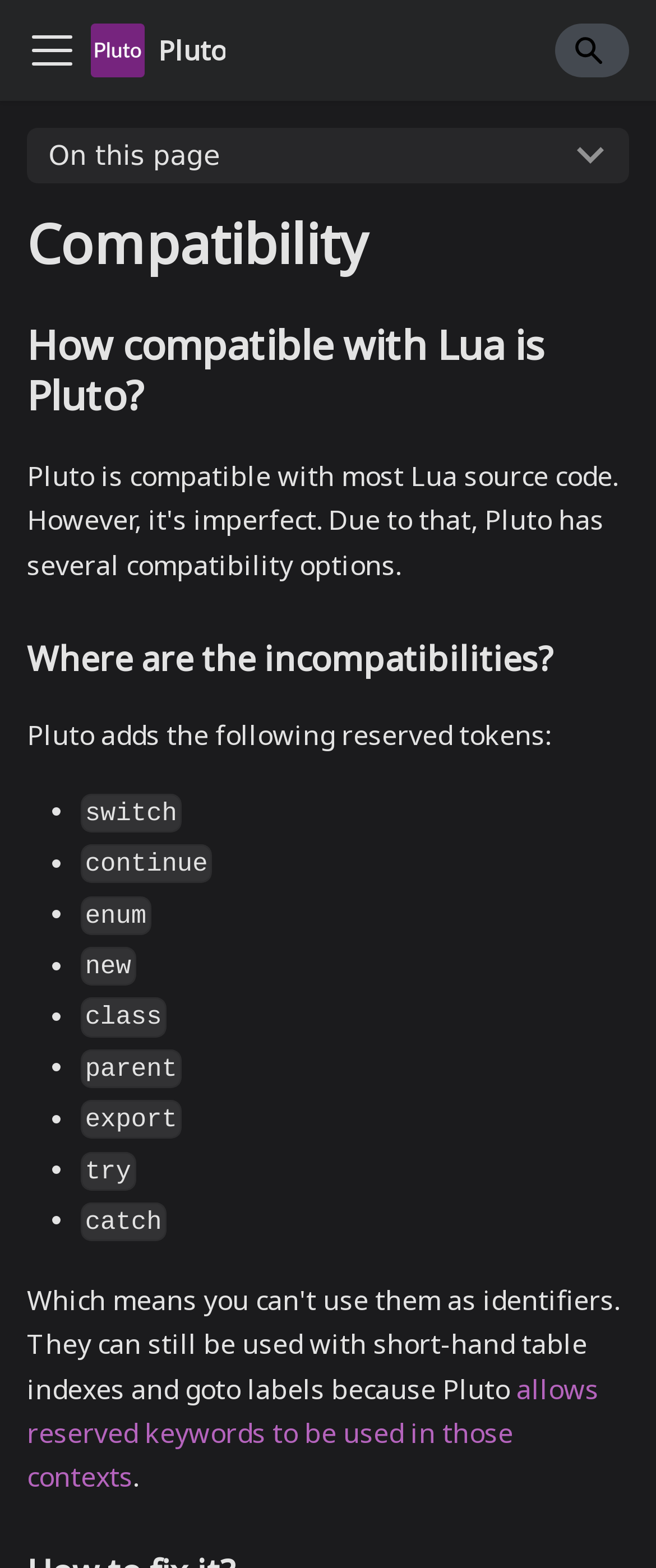Based on the element description, predict the bounding box coordinates (top-left x, top-left y, bottom-right x, bottom-right y) for the UI element in the screenshot: Home

None